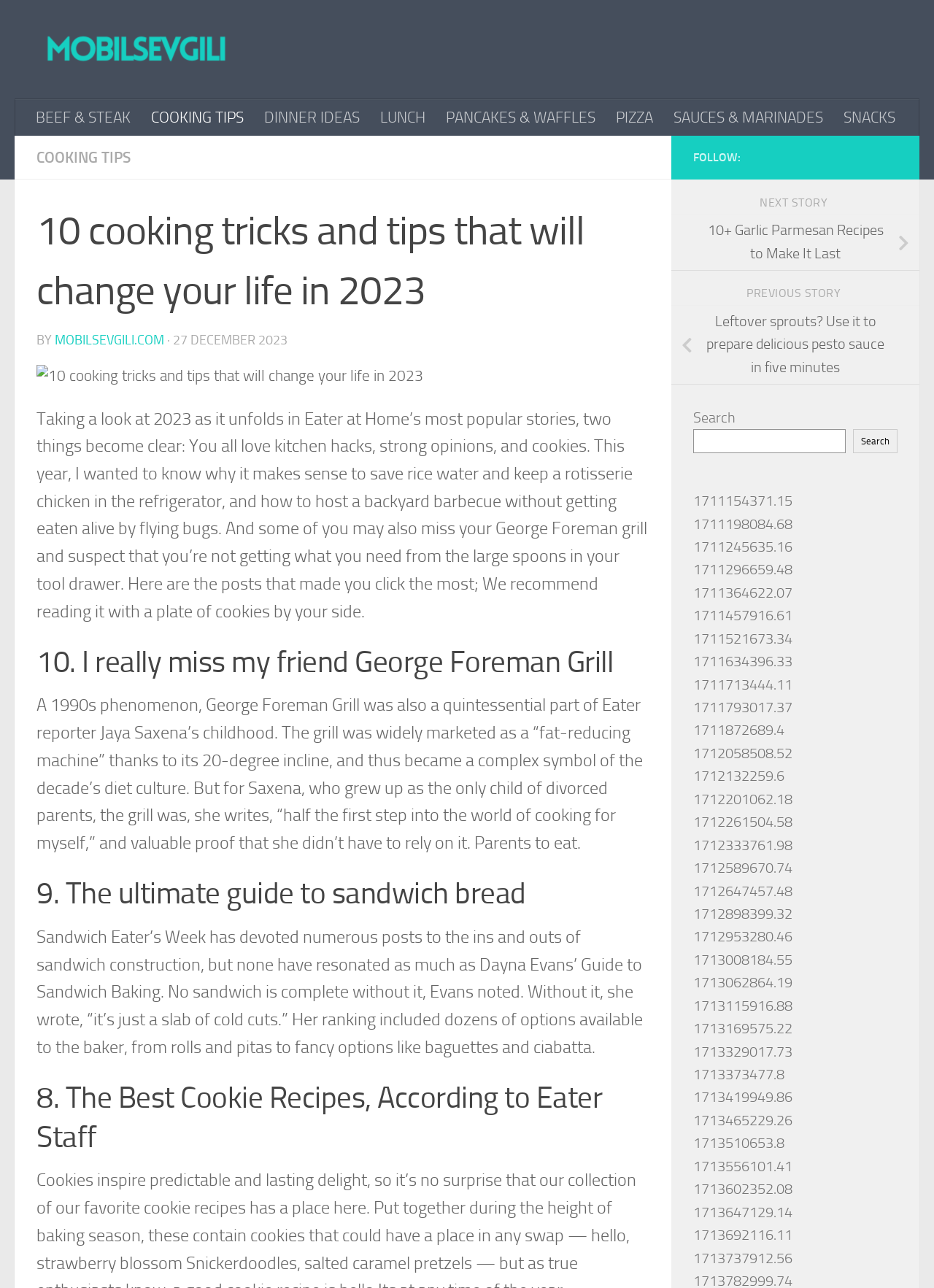What is the date of the latest article?
Using the details shown in the screenshot, provide a comprehensive answer to the question.

I looked for the date mentioned in the article, and found it in the format '27 DECEMBER 2023'.